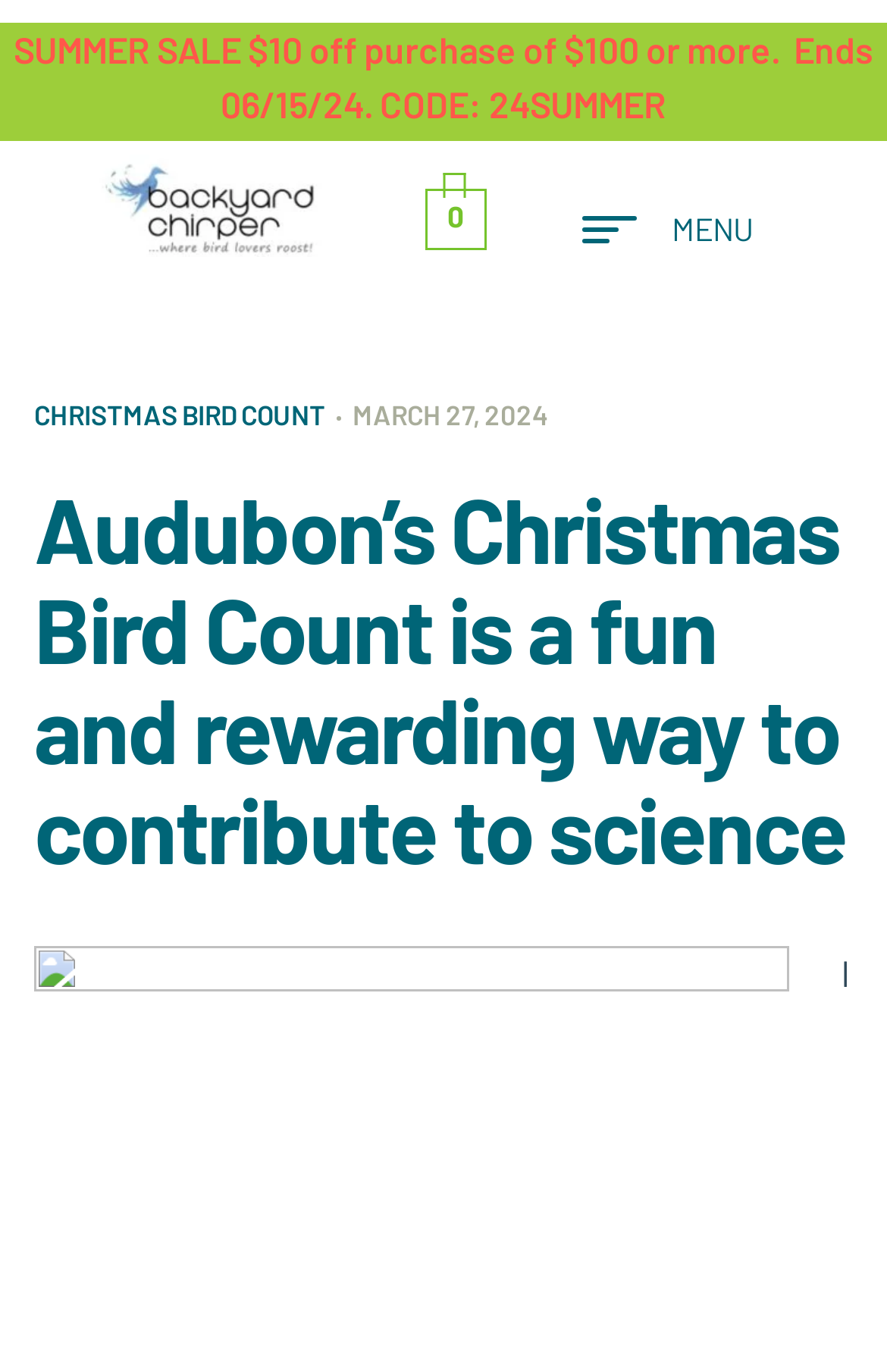Can you find and generate the webpage's heading?

Audubon’s Christmas Bird Count is a fun and rewarding way to contribute to science